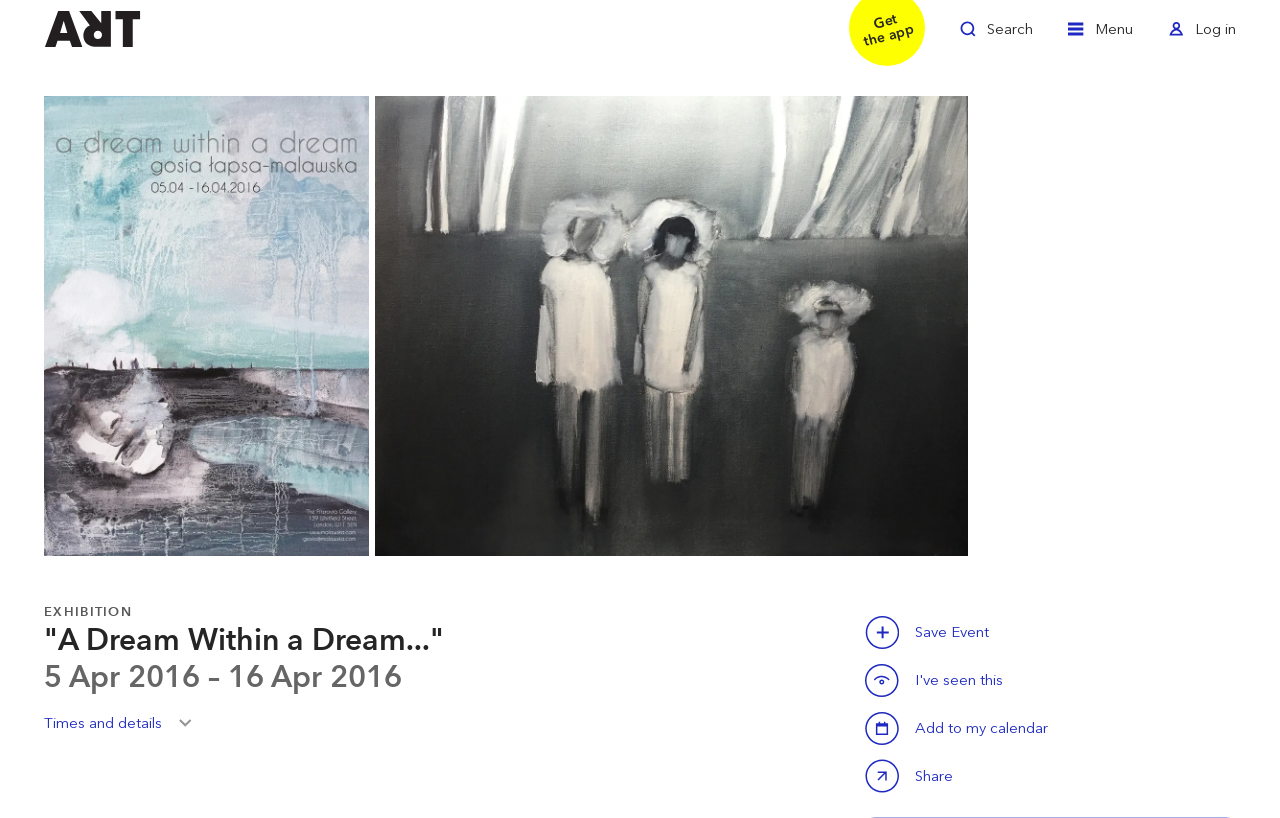Locate the bounding box coordinates of the clickable element to fulfill the following instruction: "Toggle search". Provide the coordinates as four float numbers between 0 and 1 in the format [left, top, right, bottom].

[0.75, 0.018, 0.807, 0.068]